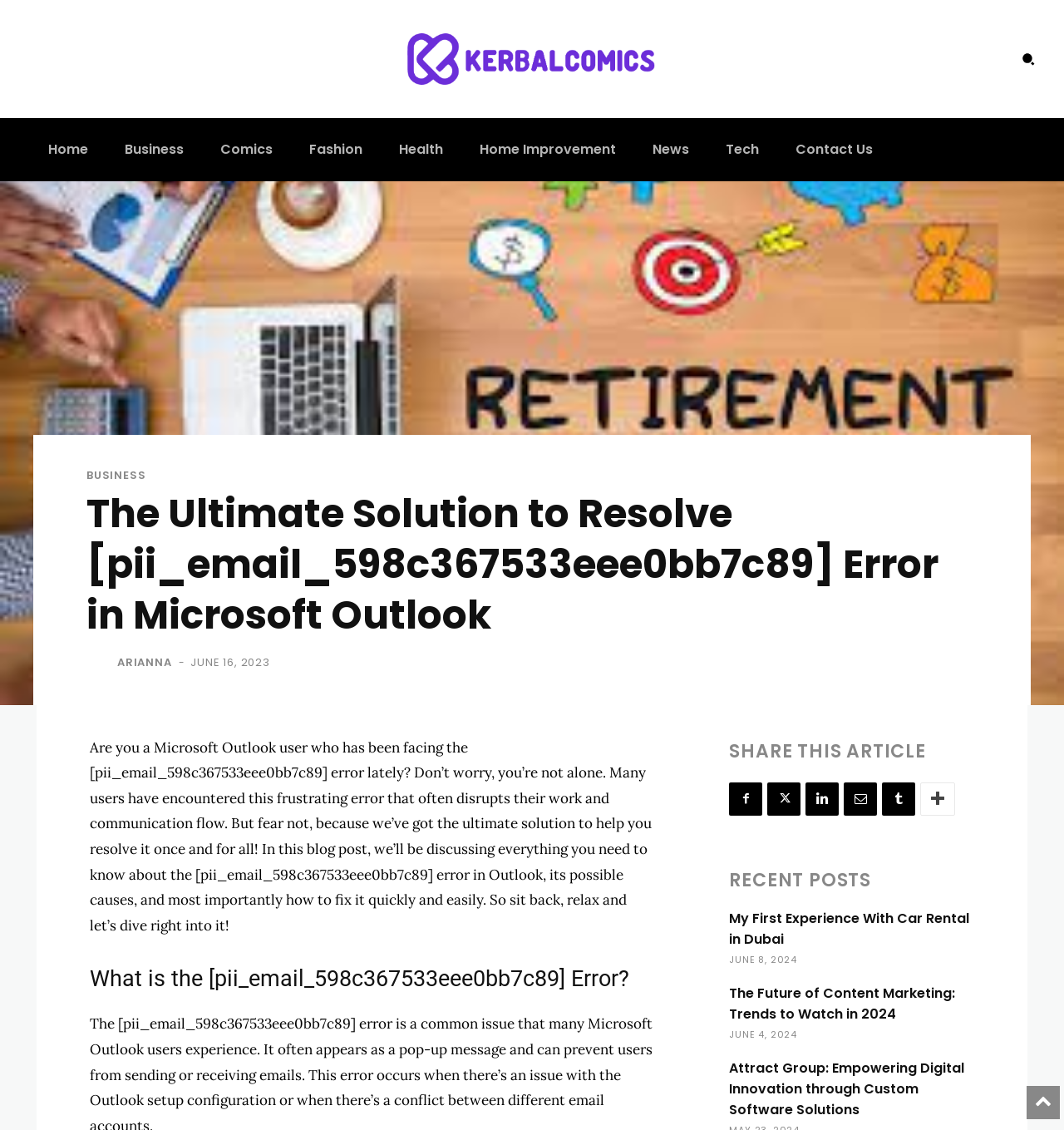What is the date of the article 'My First Experience With Car Rental in Dubai'? Observe the screenshot and provide a one-word or short phrase answer.

JUNE 8, 2024